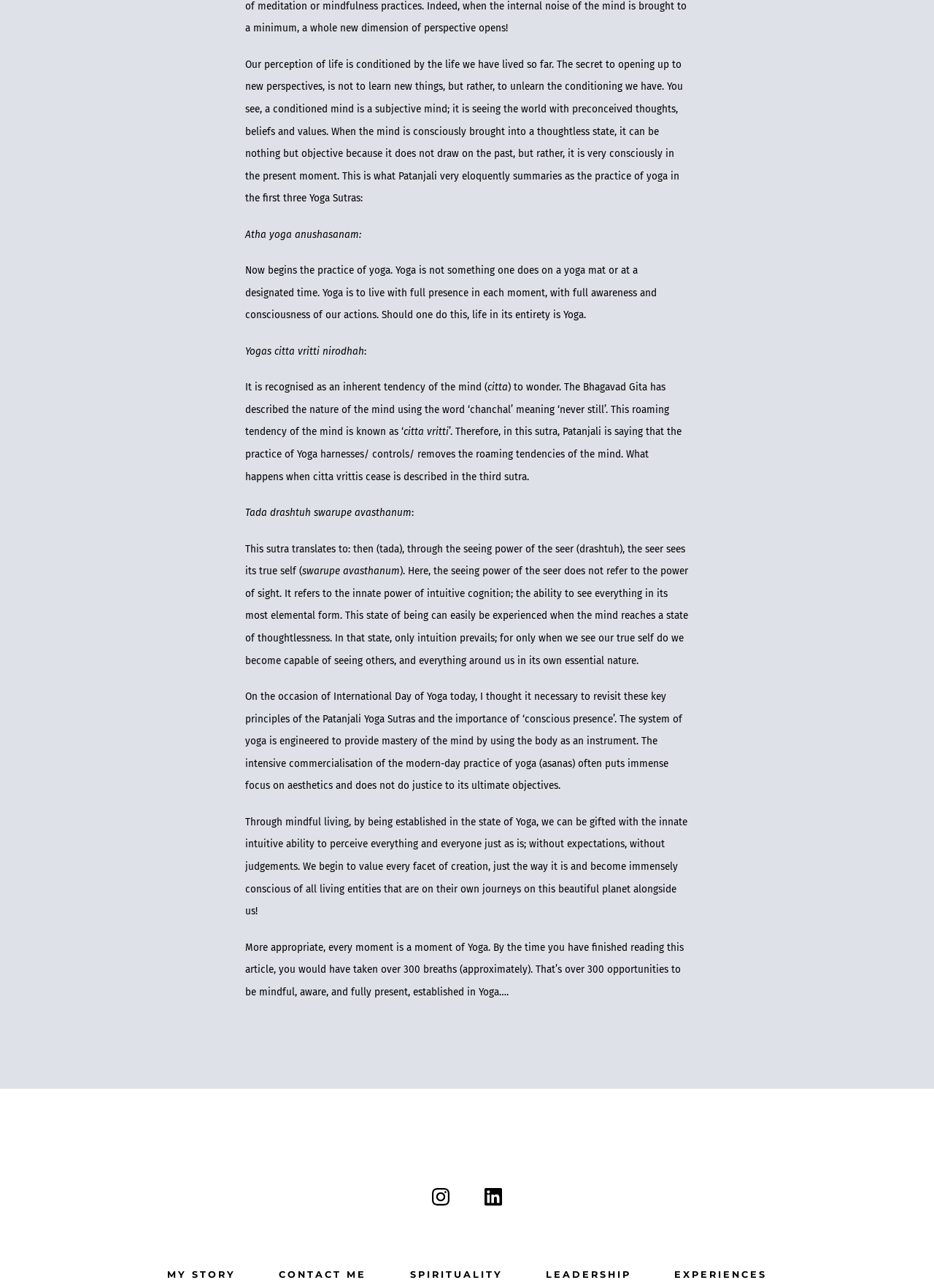Review the image closely and give a comprehensive answer to the question: How many opportunities to be mindful are there in approximately 300 breaths?

The webpage states that by the time you have finished reading the article, you would have taken over 300 breaths, and that's over 300 opportunities to be mindful, aware, and fully present, established in Yoga.